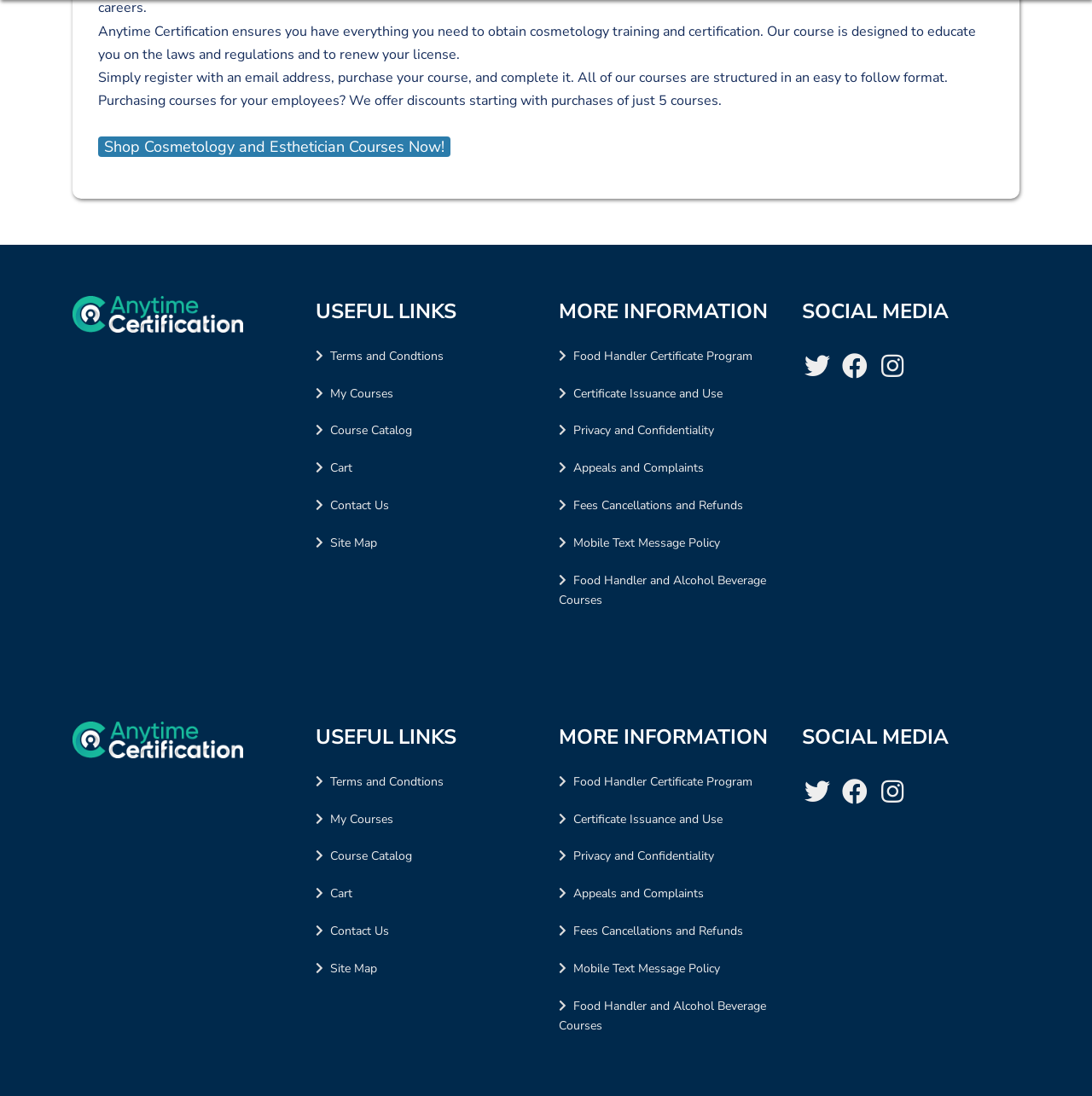How many social media platforms are linked on the webpage?
Please provide a single word or phrase as your answer based on the screenshot.

3